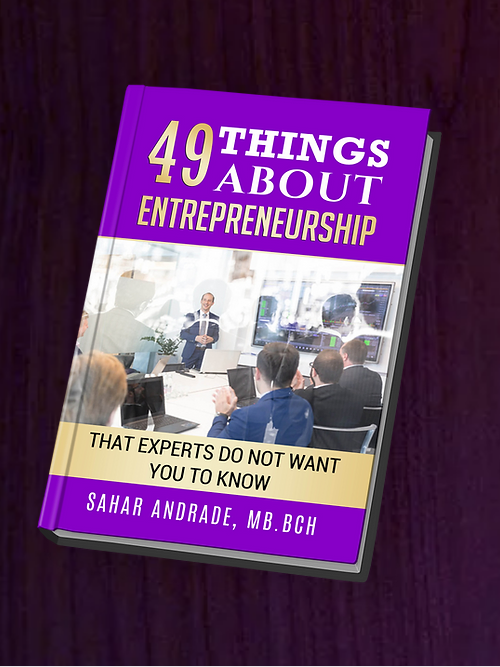Explain the scene depicted in the image, including all details.

The image features the cover of a book titled "49 Things About Entrepreneurship" prominently displayed against a deep purple background. The title, in bold yellow letters, catches the eye and emphasizes the essential insights contained within. Below the title, a banner reads, "That Experts Do Not Want You To Know," suggesting that the book offers valuable, possibly hidden knowledge about entrepreneurship. At the bottom, the author's name, "Sahar Andrade, MB.BCh," adds a professional touch, indicating the author’s credentials. The cover design visually implies an engaging and informative resource aimed at aspiring entrepreneurs who seek to uncover crucial information for success in their ventures.